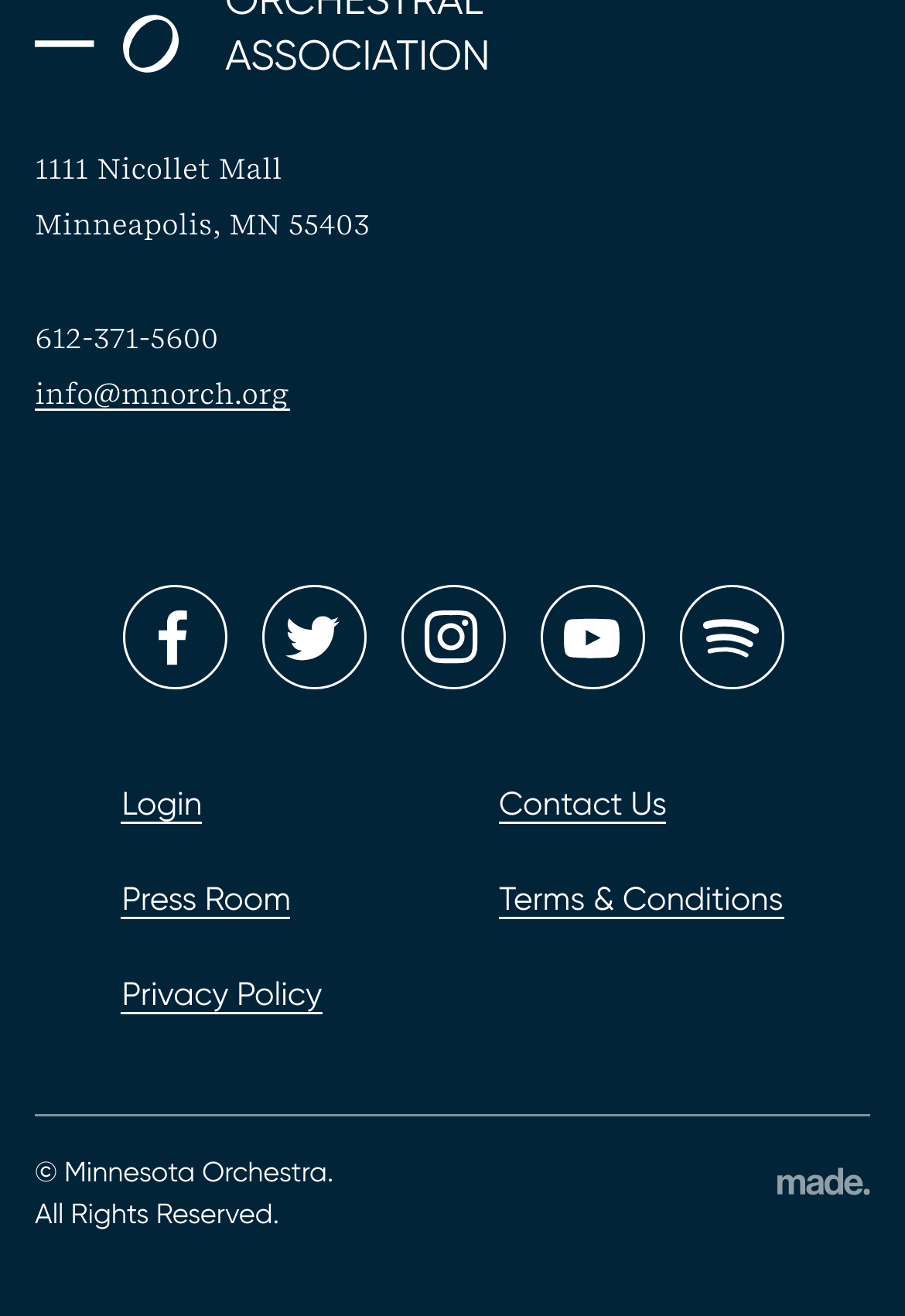Bounding box coordinates are specified in the format (top-left x, top-left y, bottom-right x, bottom-right y). All values are floating point numbers bounded between 0 and 1. Please provide the bounding box coordinate of the region this sentence describes: Listen to us on Spotify

[0.75, 0.445, 0.865, 0.524]